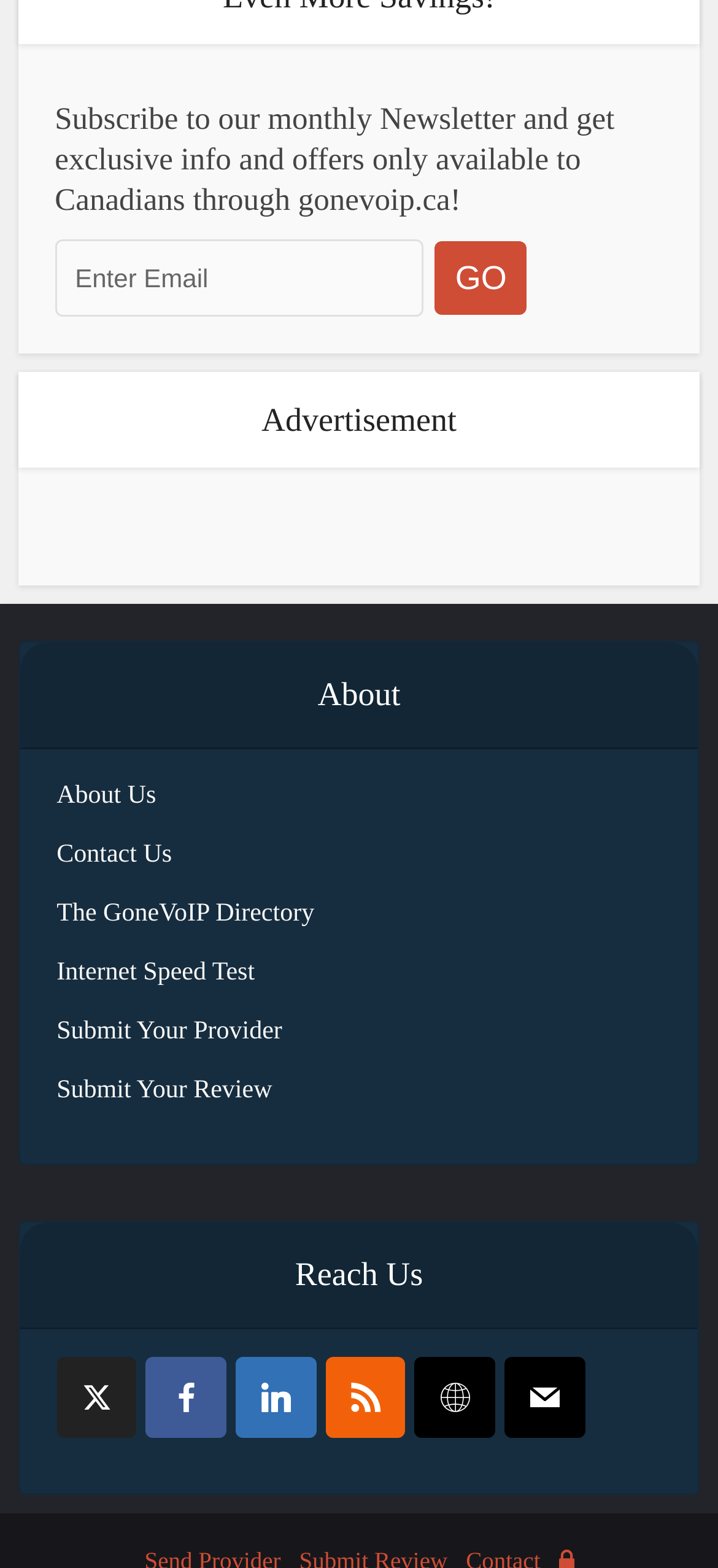What is the topic of the newsletter?
We need a detailed and exhaustive answer to the question. Please elaborate.

The static text 'Subscribe to our monthly Newsletter and get exclusive info and offers only available to Canadians through gonevoip.ca!' suggests that the newsletter is focused on providing exclusive information and offers specifically for Canadians, and is related to the gonevoip.ca website.